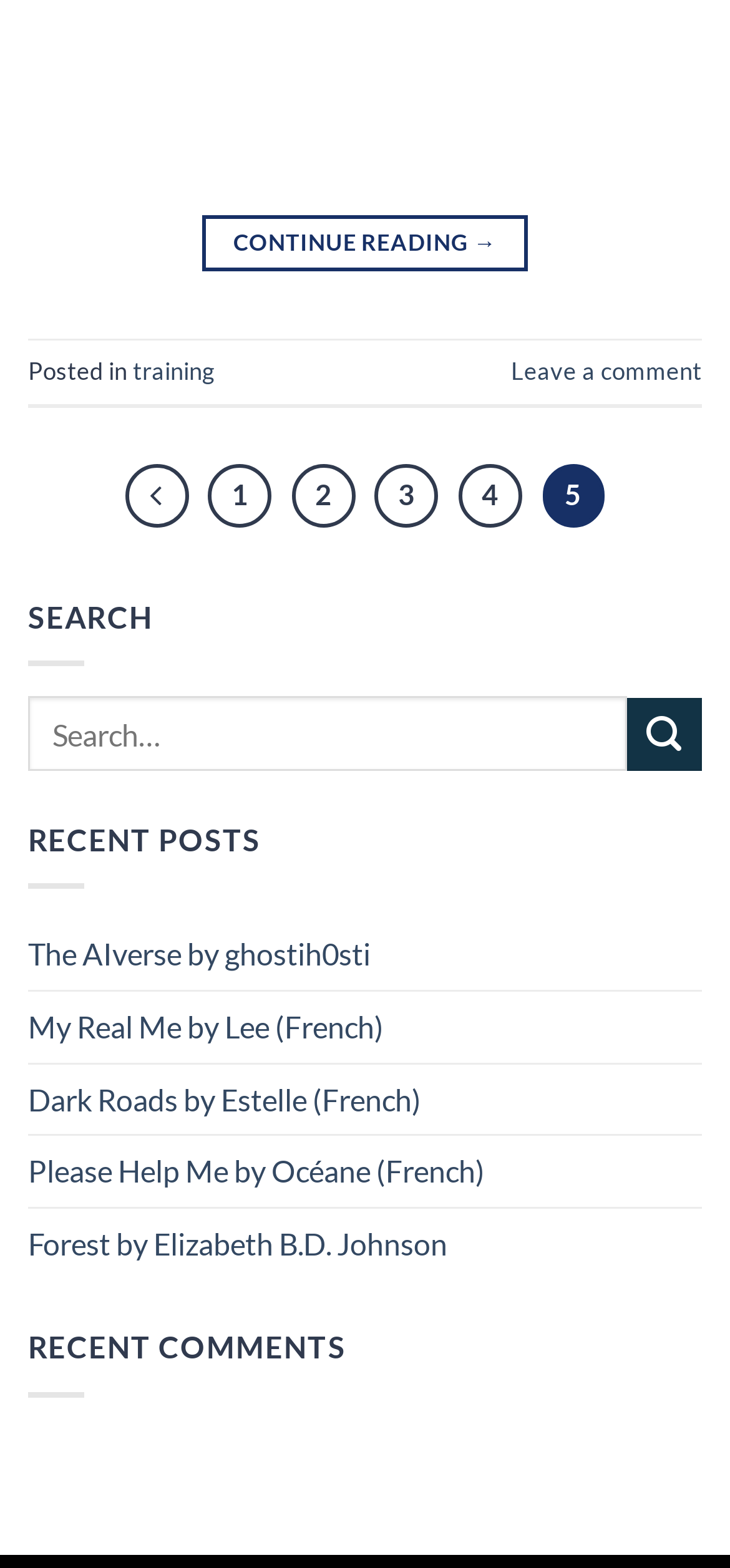What is the text on the search button?
Please answer the question with as much detail and depth as you can.

I looked at the search section and found a button with the text 'Submit', which is used to submit the search query.